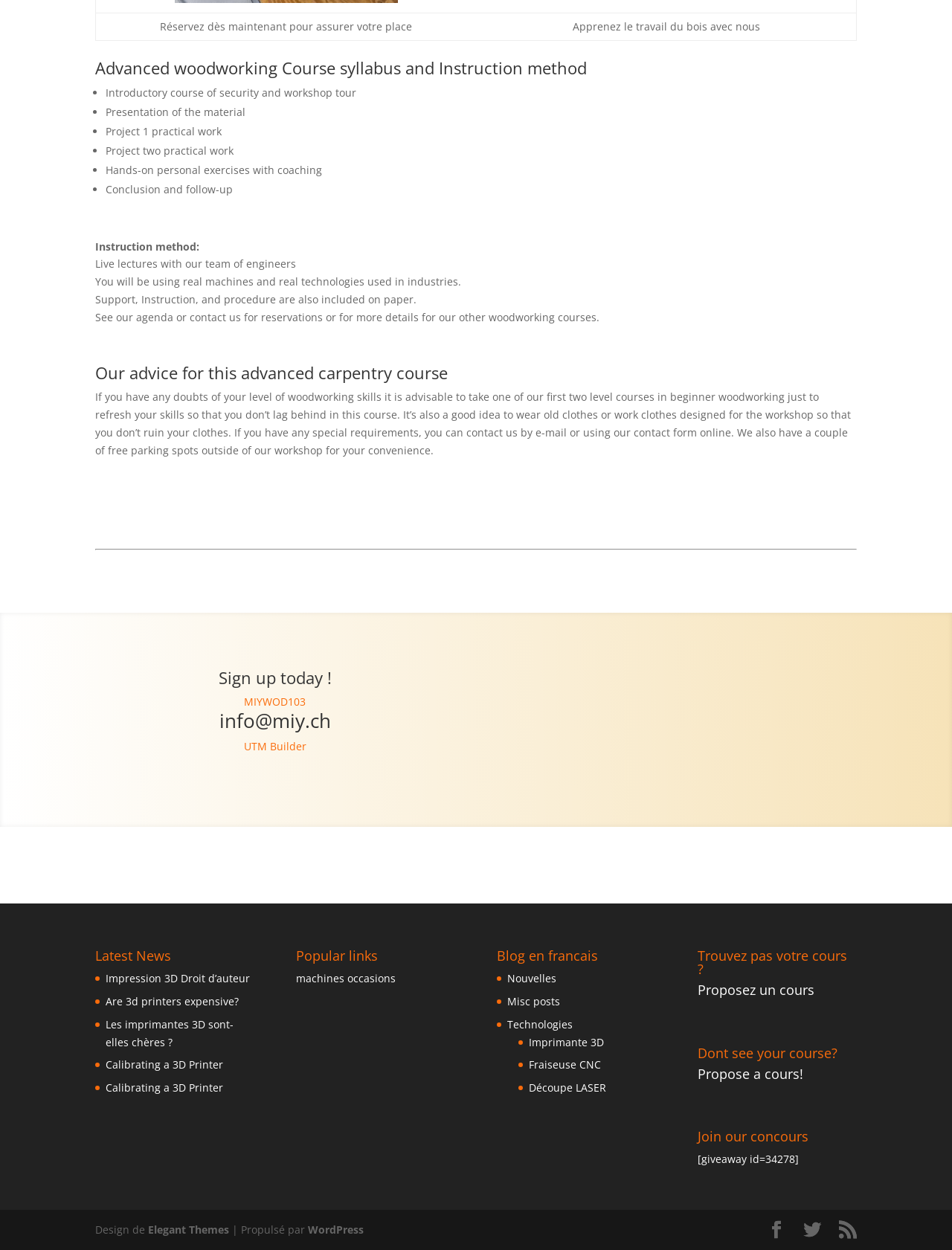Given the description of a UI element: "Proposez un cours", identify the bounding box coordinates of the matching element in the webpage screenshot.

[0.733, 0.785, 0.856, 0.799]